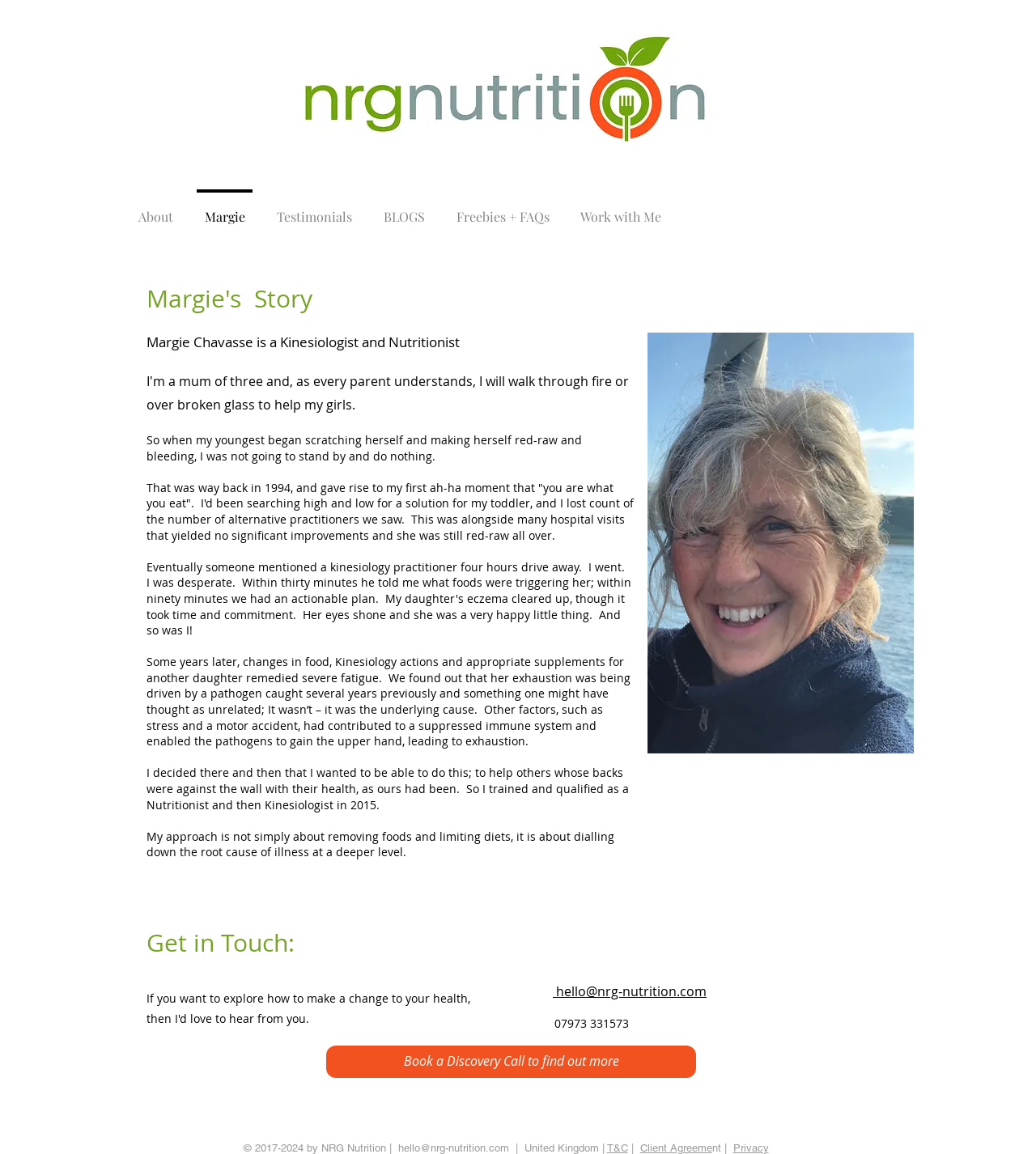How many years of copyright are mentioned?
Look at the screenshot and provide an in-depth answer.

I found the copyright information at the bottom of the webpage, which mentions '© 2017-2024 by NRG Nutrition'.